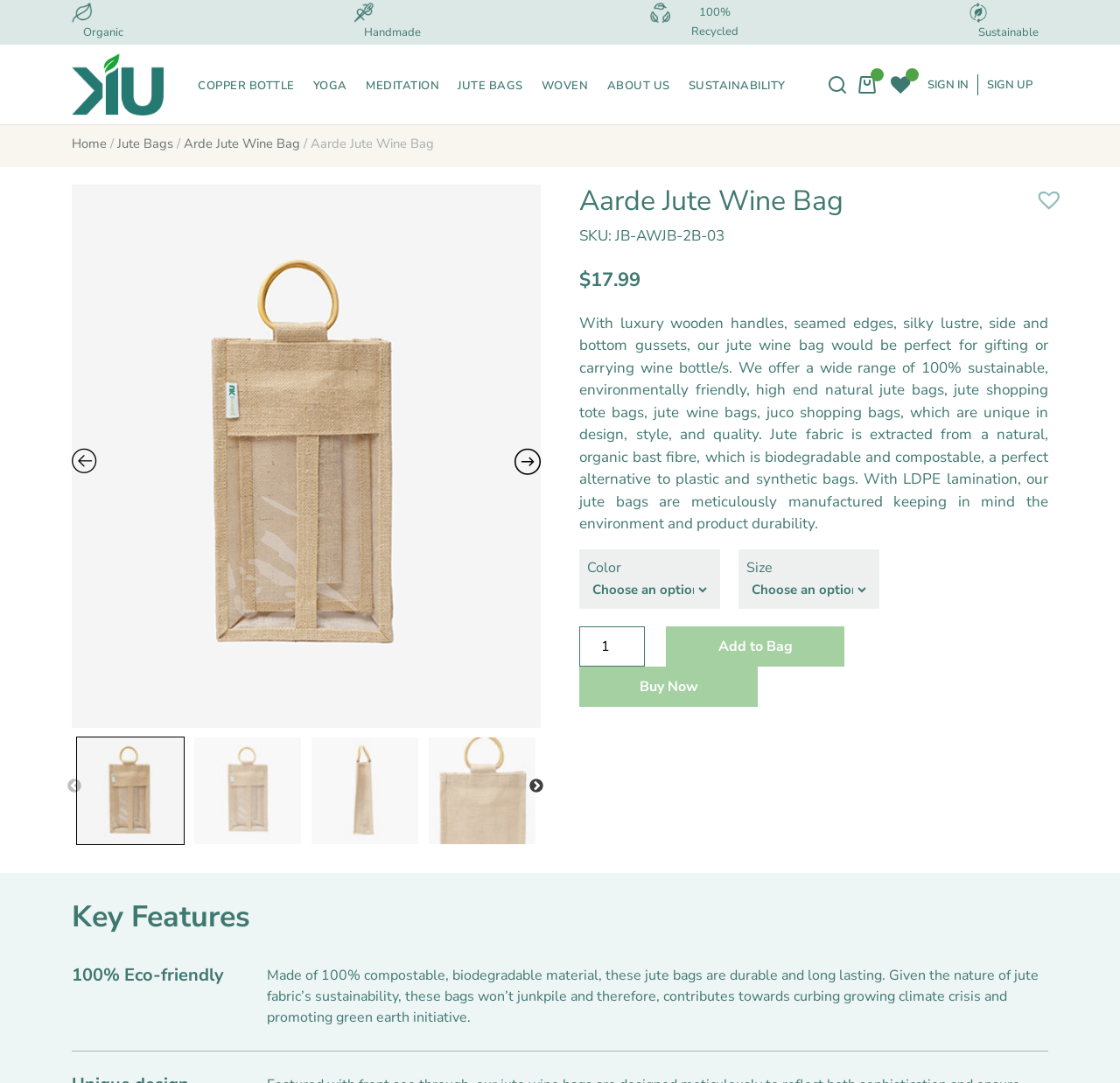Is the product eco-friendly?
Look at the image and provide a short answer using one word or a phrase.

Yes